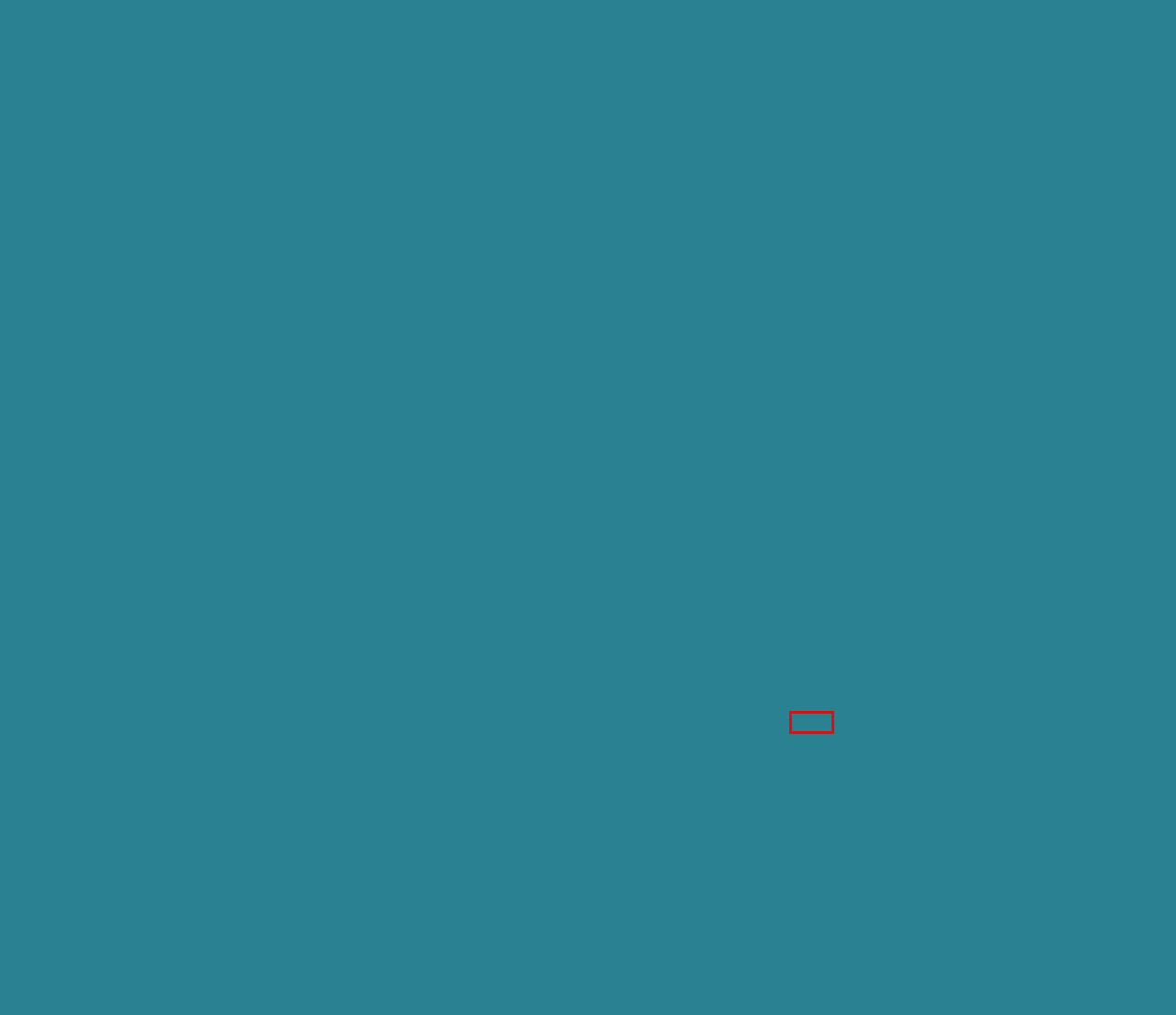Examine the screenshot of a webpage with a red bounding box around a specific UI element. Identify which webpage description best matches the new webpage that appears after clicking the element in the red bounding box. Here are the candidates:
A. Events  - Brockenhurst College
B. Legal T&Cs - Brockenhurst College
C. Supporting Teaching and Learning Level 2 Certificate - Course - Brockenhurst College
D. UnitedUs + Brands That Unite People, Purpose and Potential
E. News – Brockenhurst College
F. Governance and Policies - Brockenhurst College
G. The Brockenhurst College Online Store
H. Apply - Brockenhurst College

A